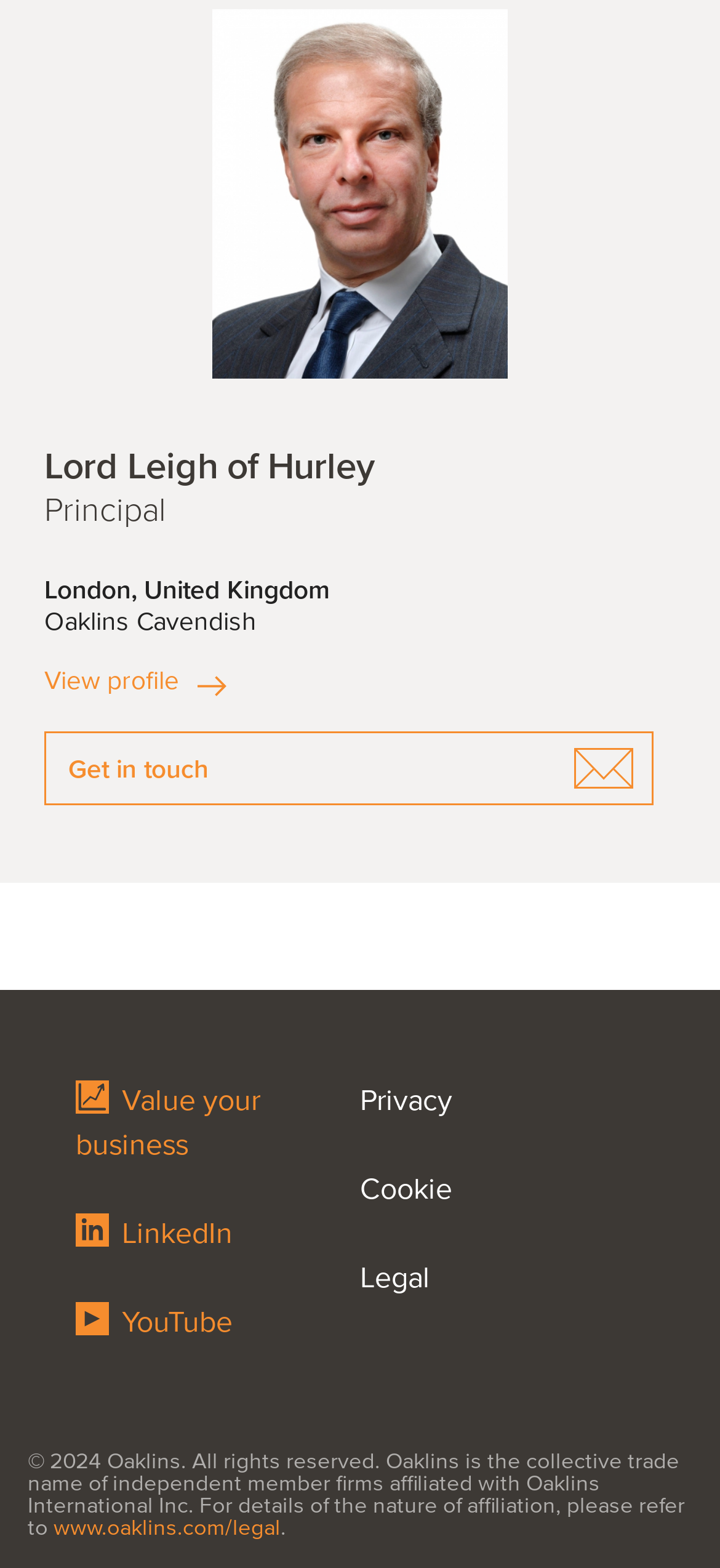What is the name of the person on the webpage?
Offer a detailed and exhaustive answer to the question.

The name 'Lord Leigh of Hurley' is mentioned as a heading on the webpage, and it is also the text on the image and link elements. This suggests that the webpage is about Lord Leigh of Hurley, and therefore, his name is the most prominent information on the page.